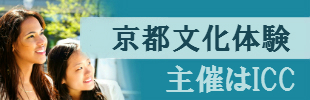Describe the image with as much detail as possible.

The image promotes cultural experiences in Kyoto, featuring two smiling women enjoying a sunny day, symbolizing the joy of engagement with the city's rich heritage. The text overlay, written in bold, reads "京都文化体験" (Kyoto Cultural Experience) along with "主催はICC" (Organized by ICC), indicating that these activities are facilitated by the International Community Club (ICC). This visually appealing graphic captures the essence of exploring cultural offerings in Kyoto, inviting participants to immerse themselves in the city's traditions and community life.